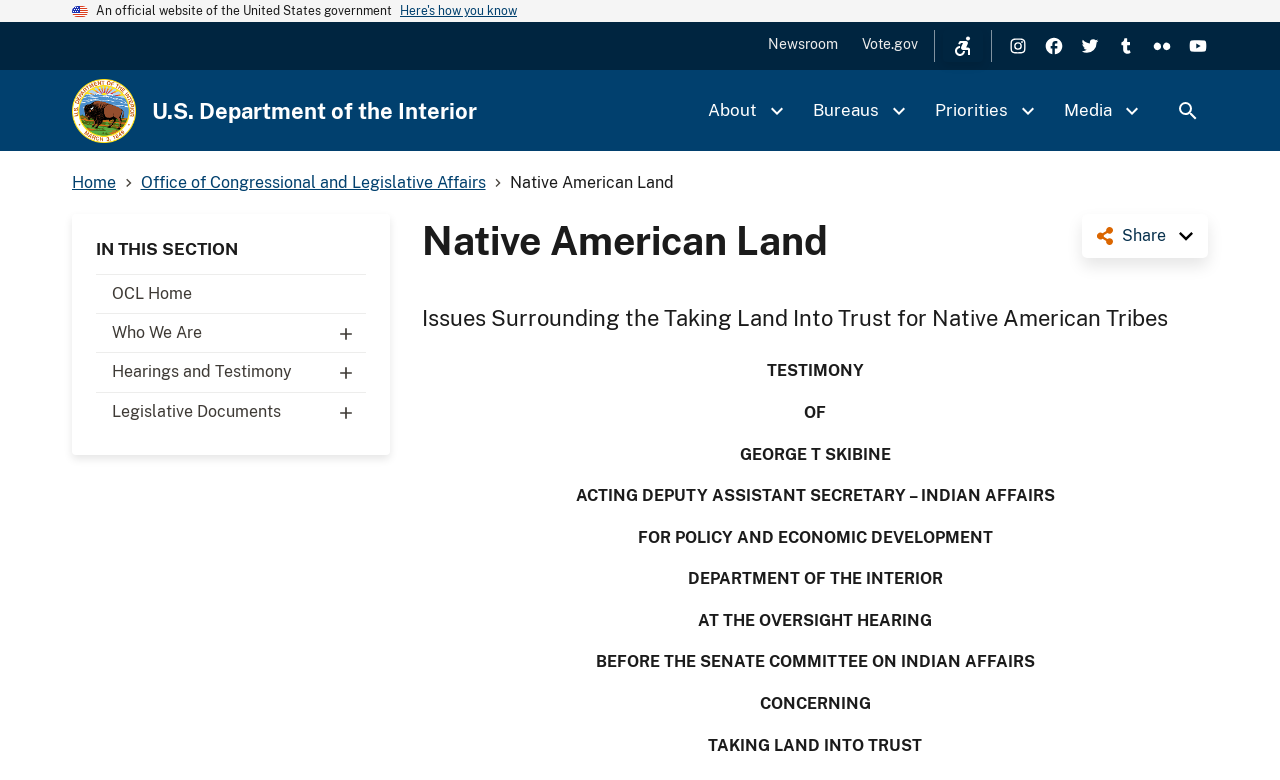What is the position of George T Skibine? Refer to the image and provide a one-word or short phrase answer.

Acting Deputy Assistant Secretary – Indian Affairs